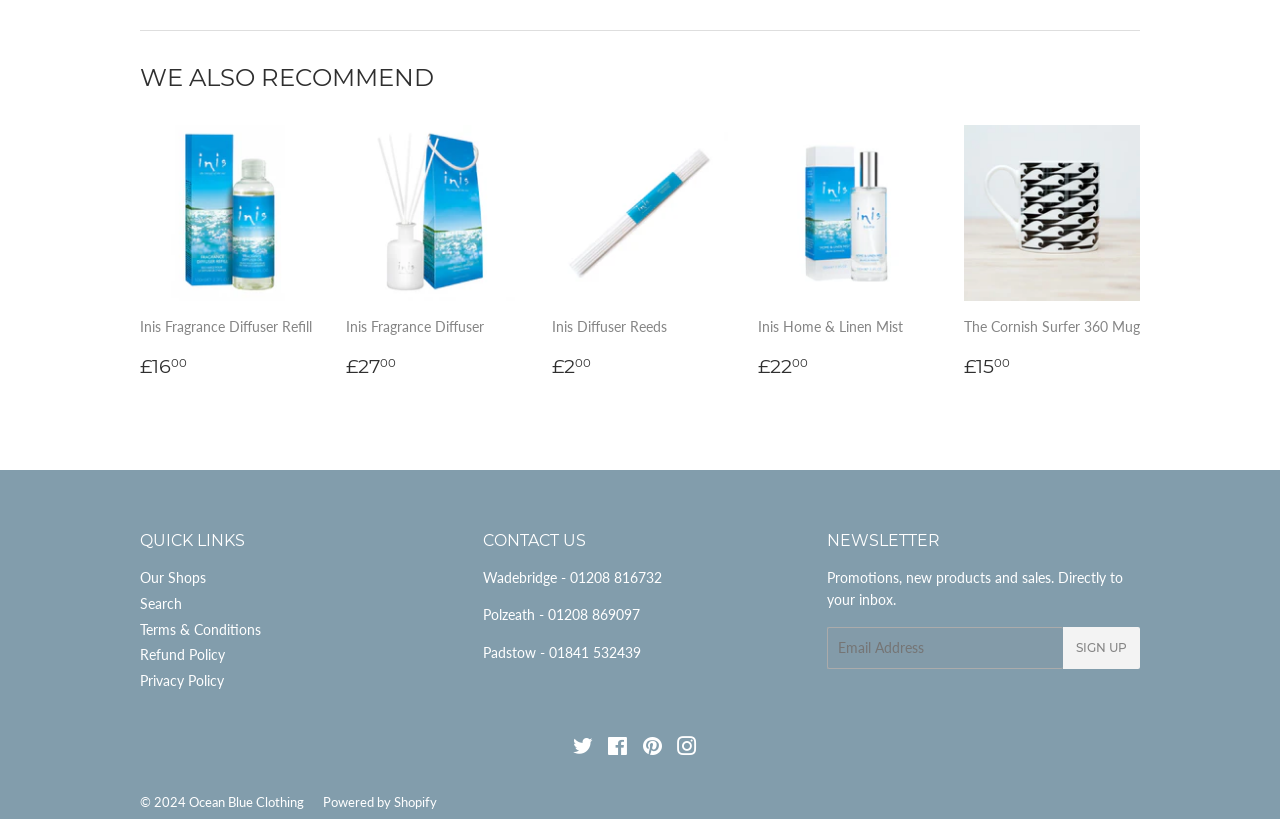Specify the bounding box coordinates of the area to click in order to execute this command: 'Visit the 'BLOG' page'. The coordinates should consist of four float numbers ranging from 0 to 1, and should be formatted as [left, top, right, bottom].

None